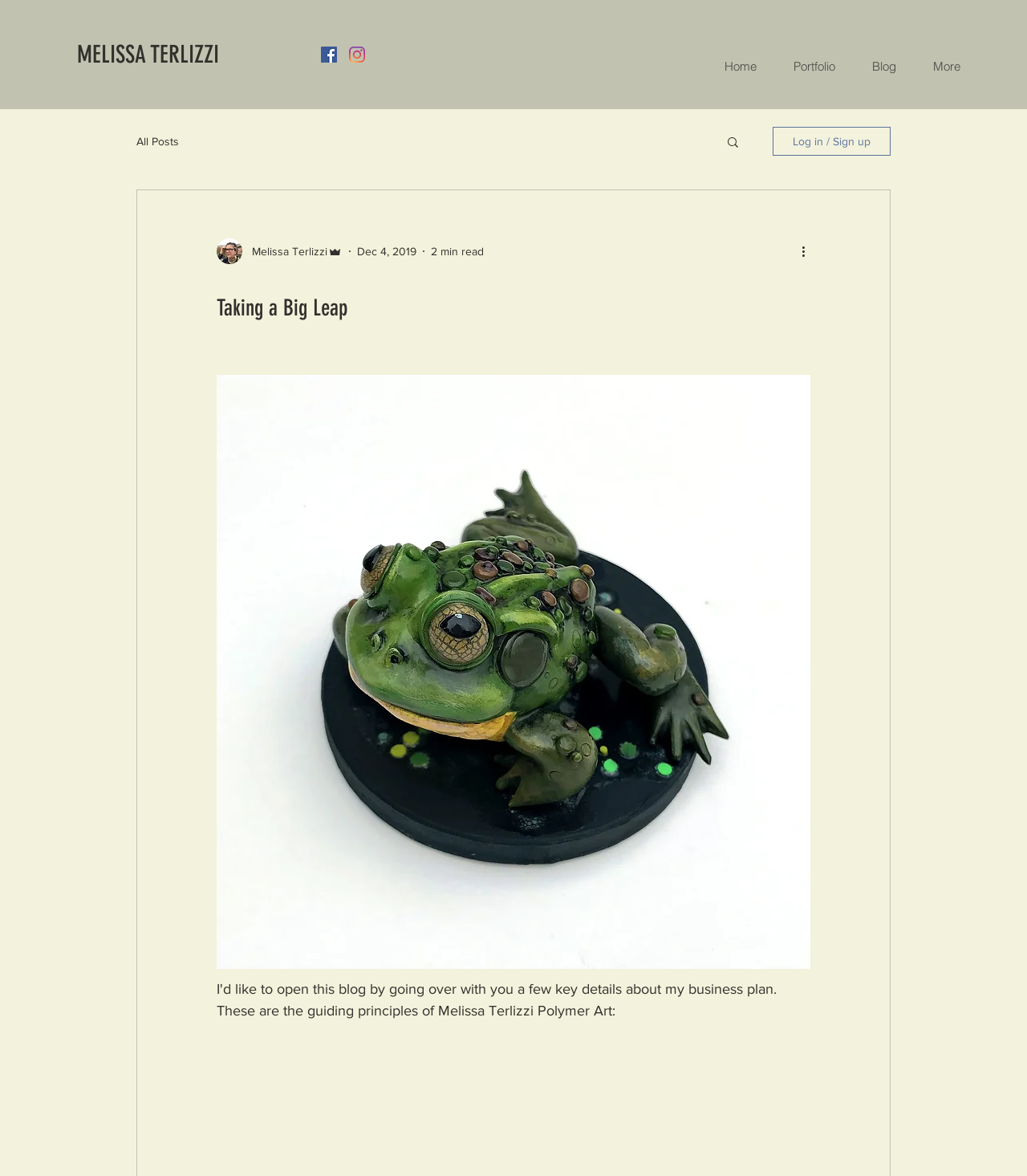What is the purpose of the button with the search icon?
Using the image as a reference, give a one-word or short phrase answer.

Search